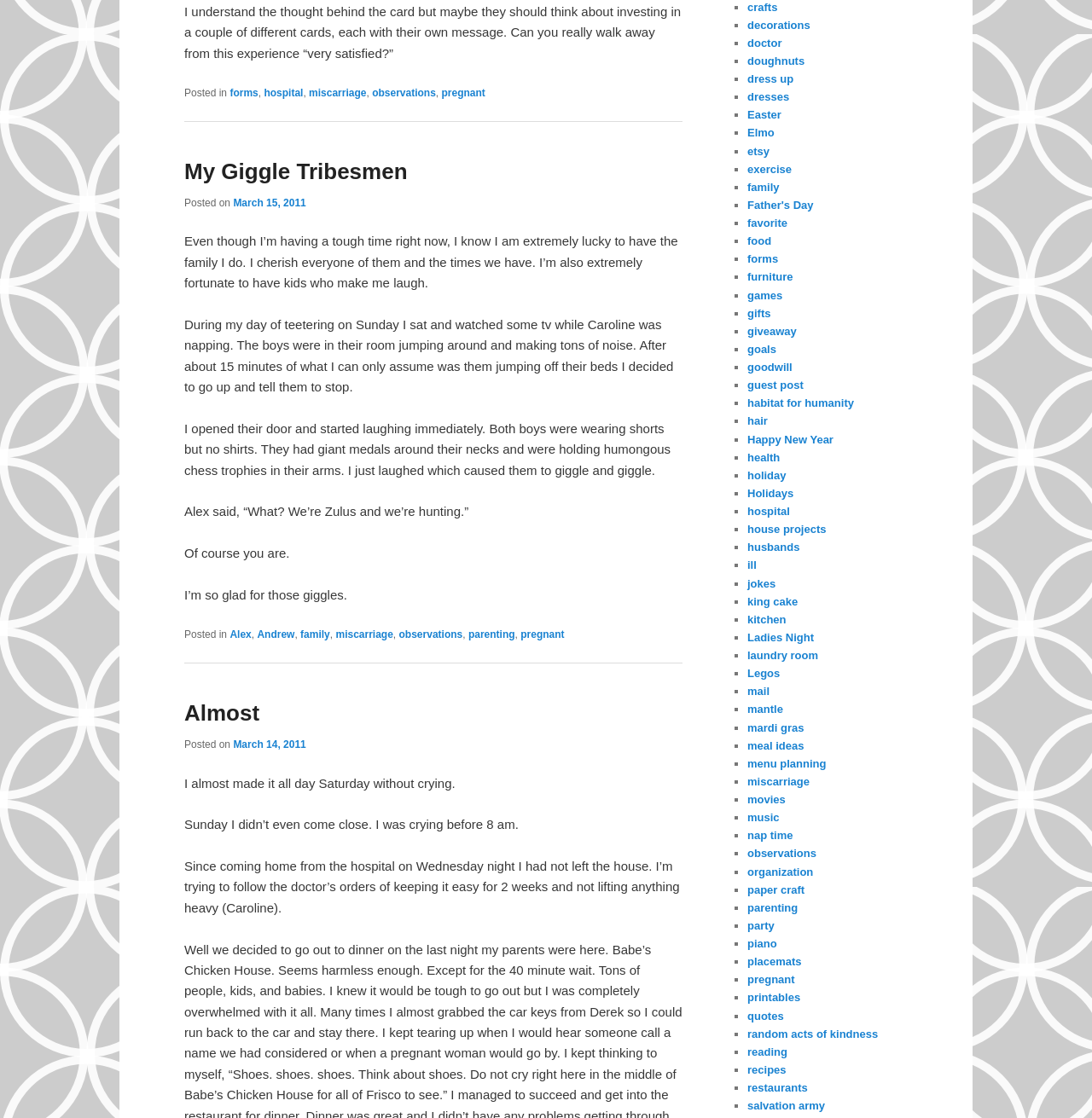Determine the bounding box coordinates of the section I need to click to execute the following instruction: "Click the 'HOME' link". Provide the coordinates as four float numbers between 0 and 1, i.e., [left, top, right, bottom].

None